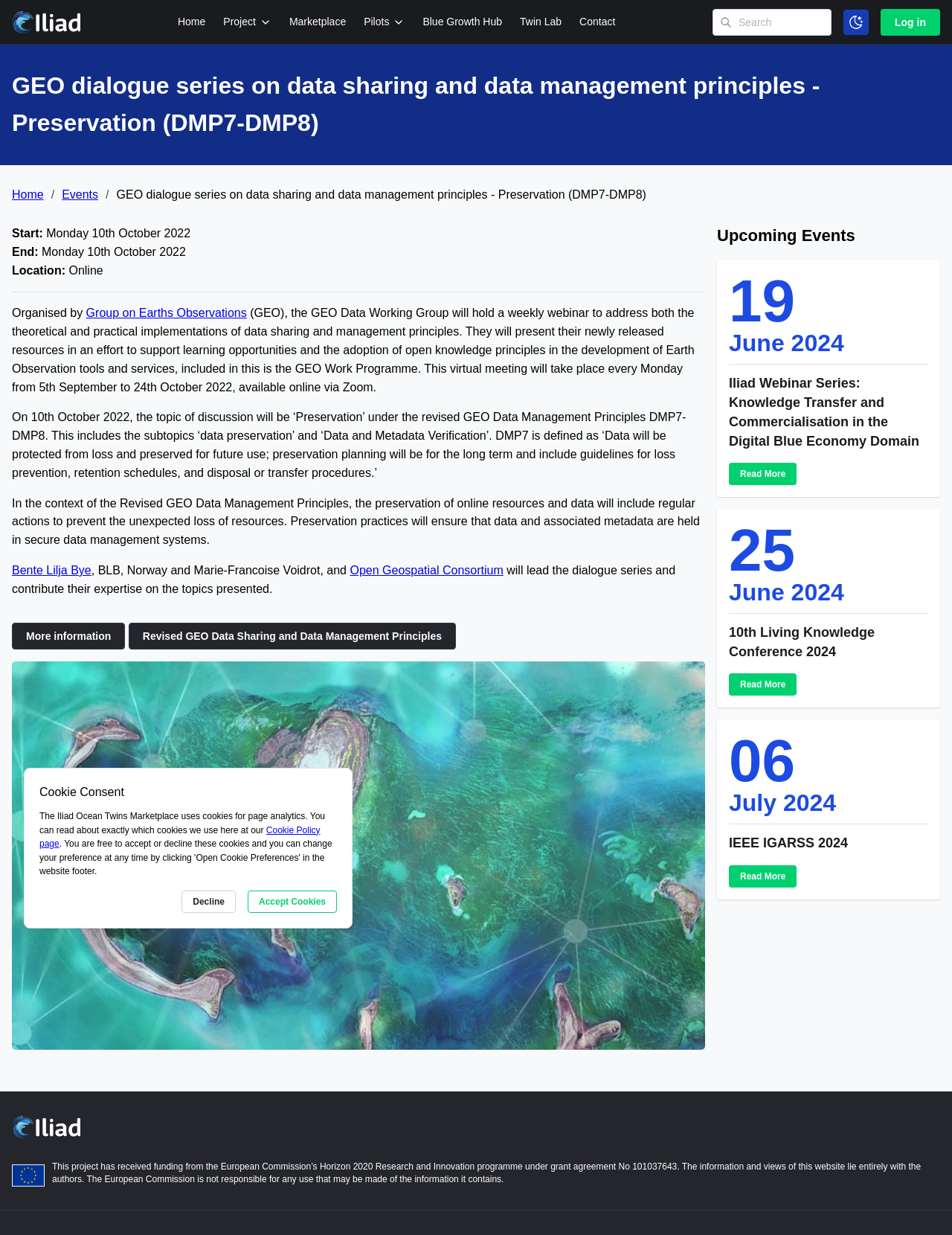Please specify the bounding box coordinates of the region to click in order to perform the following instruction: "Read more about the Iliad Webinar Series".

[0.766, 0.22, 0.975, 0.393]